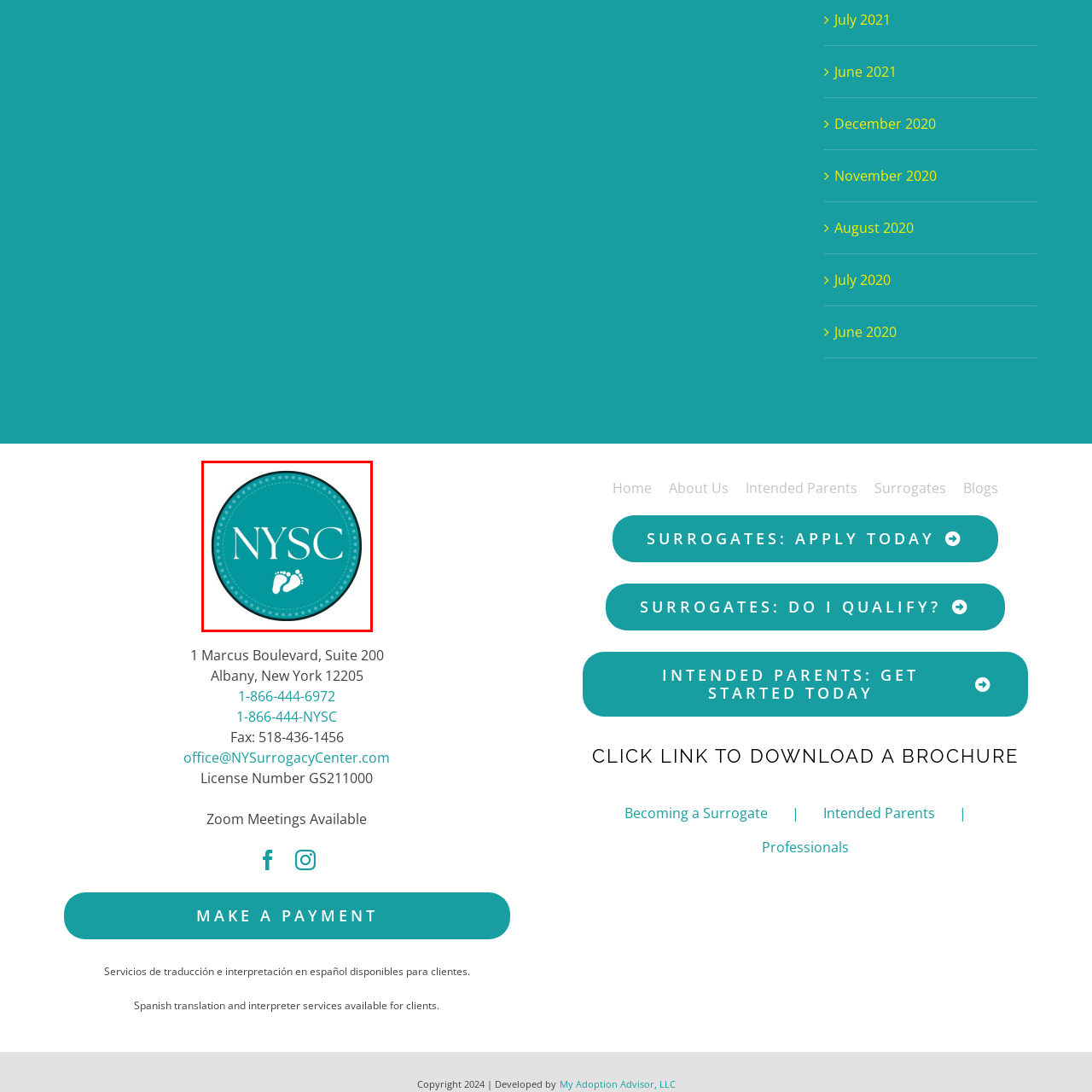Describe extensively the image that is contained within the red box.

The image displays the logo of the New York Surrogacy Center (NYSC) in a circular design. The logo features the letters "NYSC" prominently in white, set against a vibrant teal background. Below the text, there are two small footprints, symbolizing the focus on surrogacy and family. The circular shape is bordered with a thin black line and decorated with a dotted pattern, enhancing its visual appeal. This logo represents the services provided by the center, specializing in surrogacy and support for intended parents and surrogates.